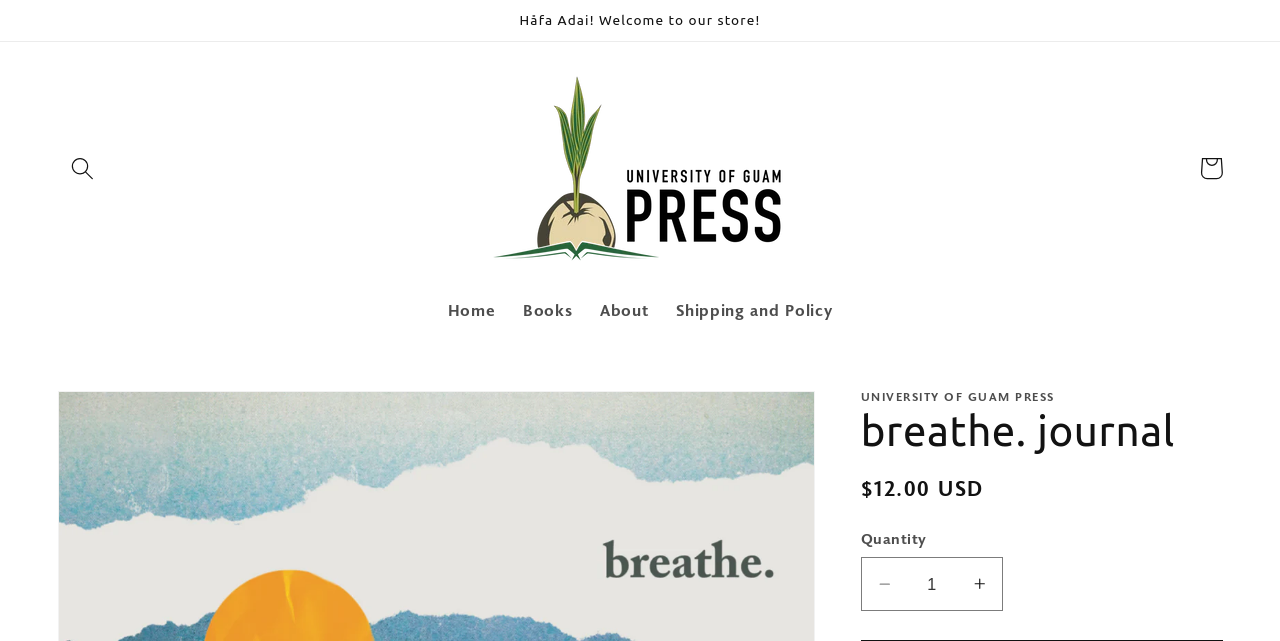Please identify the bounding box coordinates of the element I need to click to follow this instruction: "Increase the quantity of breathe. journal".

[0.747, 0.869, 0.783, 0.953]